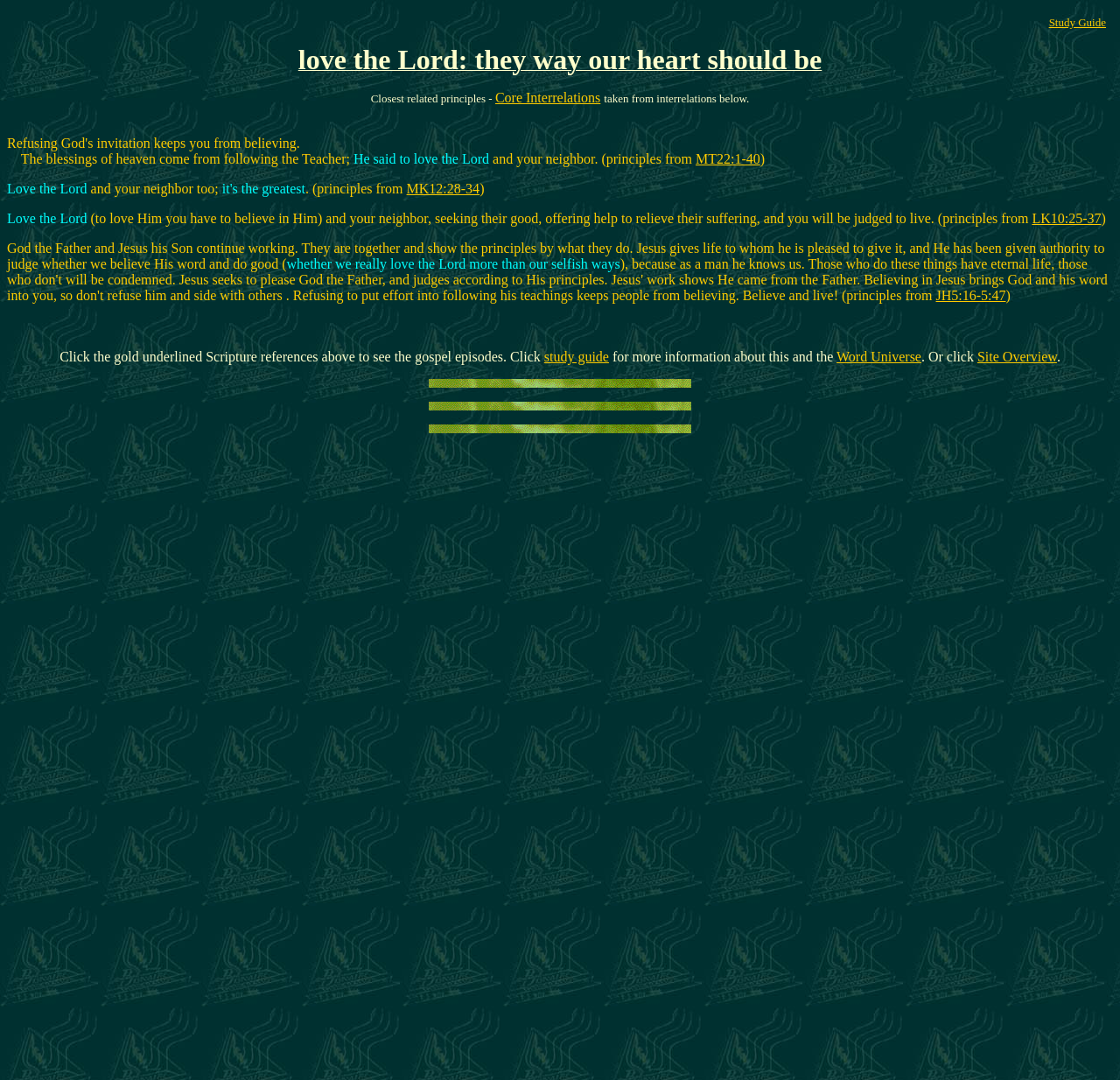Please identify the bounding box coordinates of the element I need to click to follow this instruction: "Click Study Guide".

[0.936, 0.015, 0.988, 0.027]